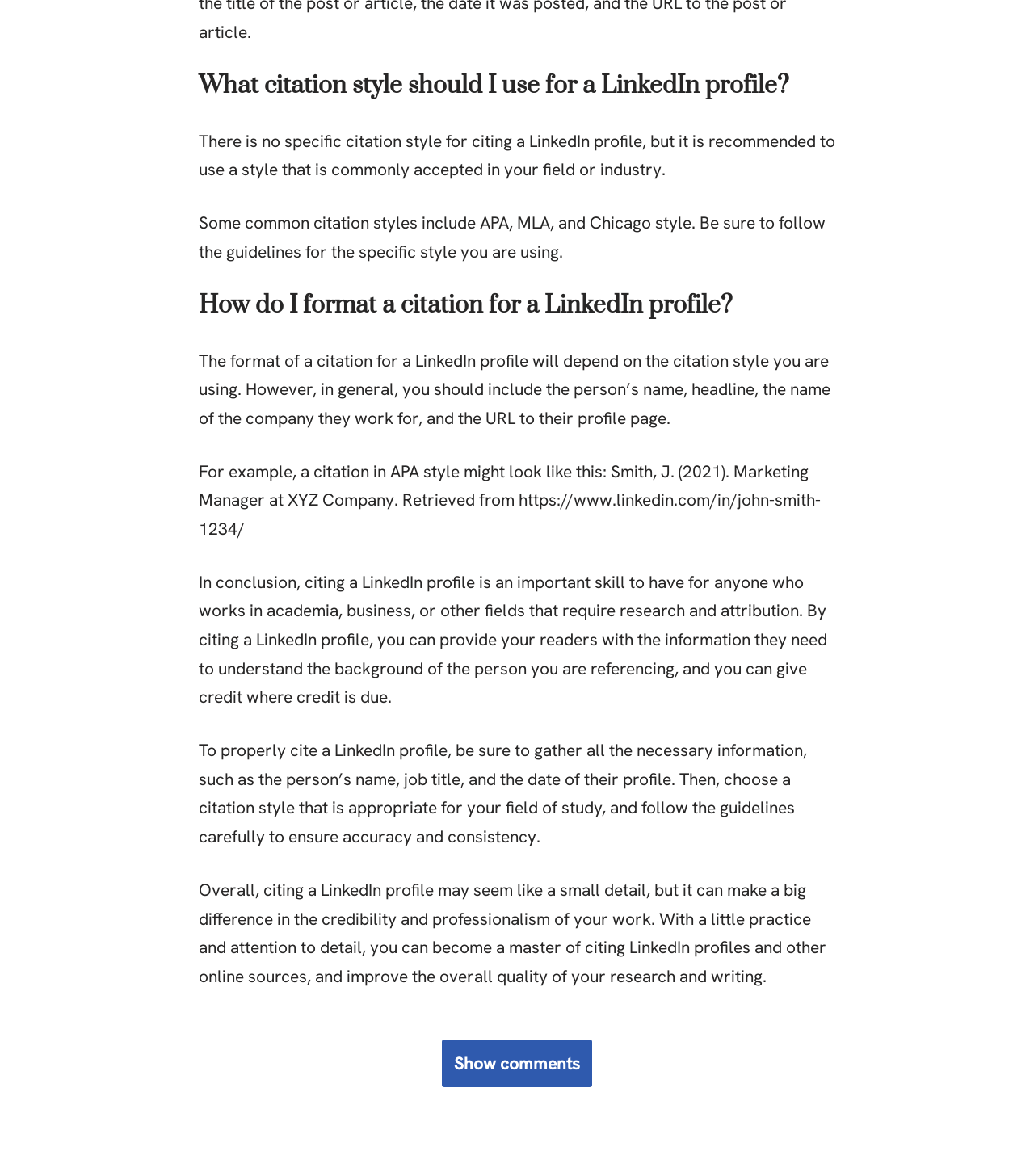What is the purpose of citing a LinkedIn profile?
Answer the question with a single word or phrase, referring to the image.

To provide background and credit